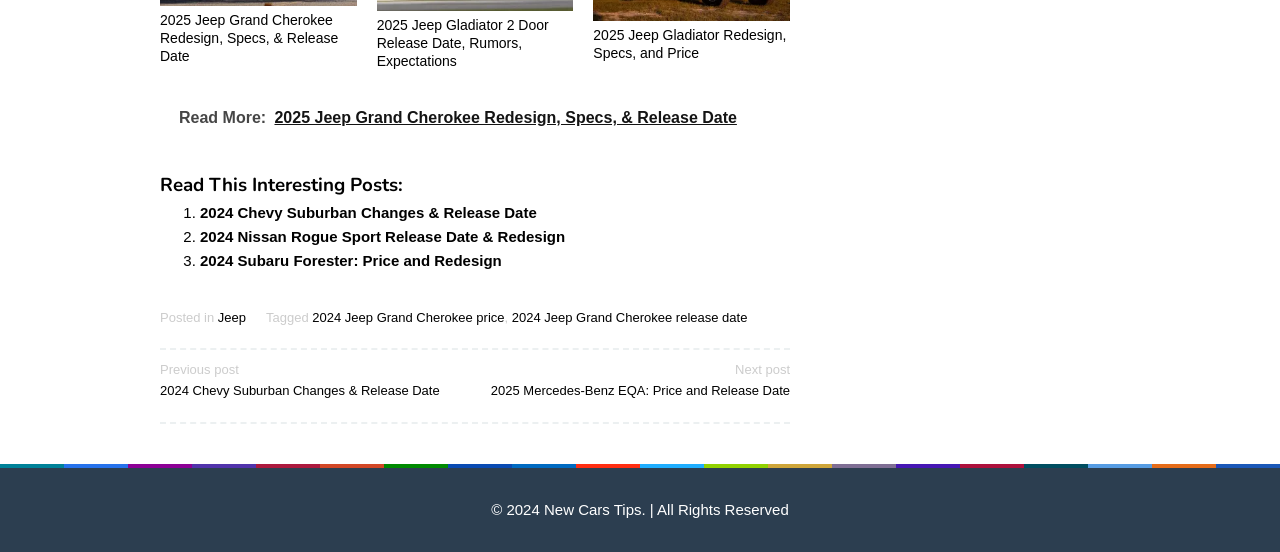Please reply with a single word or brief phrase to the question: 
What is the copyright information at the bottom of the page?

2024 New Cars Tips